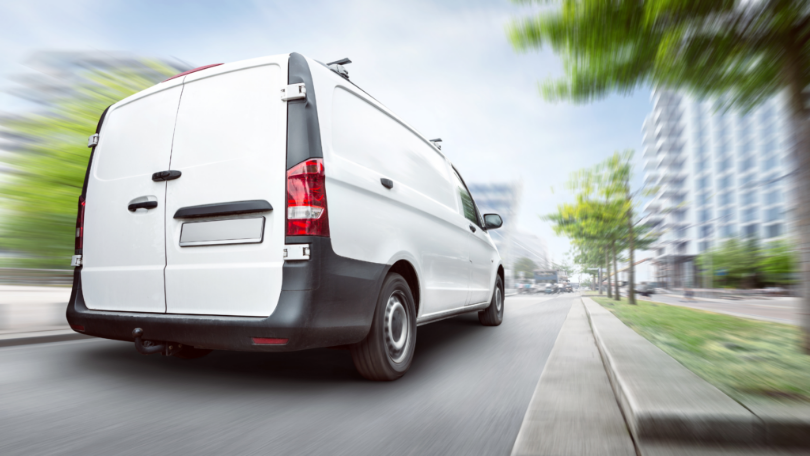What is the primary benefit of STL shipping for businesses?
Using the information presented in the image, please offer a detailed response to the question.

The caption emphasizes the advantages of choosing STL shipping over traditional LTL methods, highlighting the reliability and care that STL shipping provides for transporting sensitive and high-value items, such as electronics, artwork, or medical equipment.